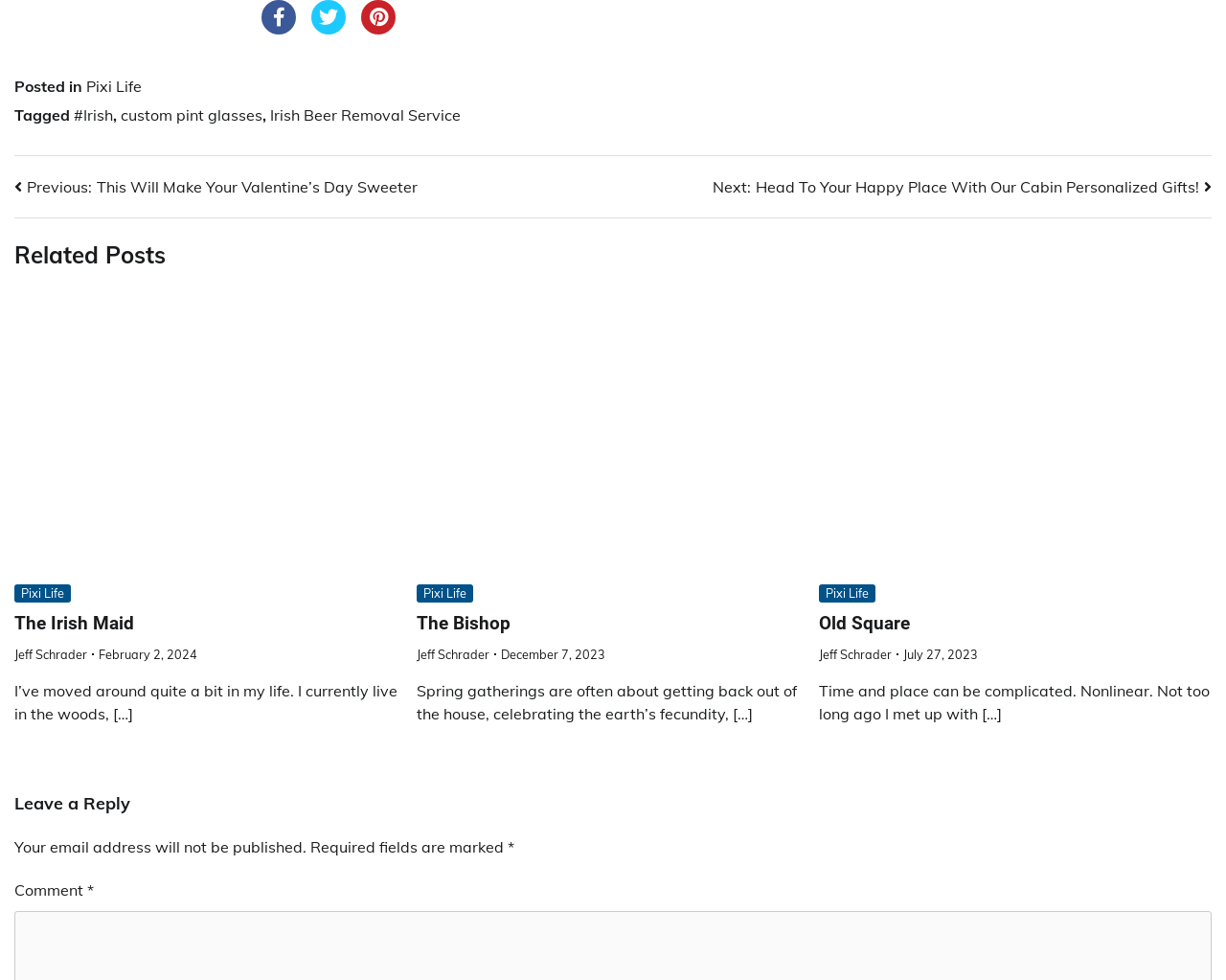Please predict the bounding box coordinates (top-left x, top-left y, bottom-right x, bottom-right y) for the UI element in the screenshot that fits the description: Irish Beer Removal Service

[0.22, 0.107, 0.376, 0.127]